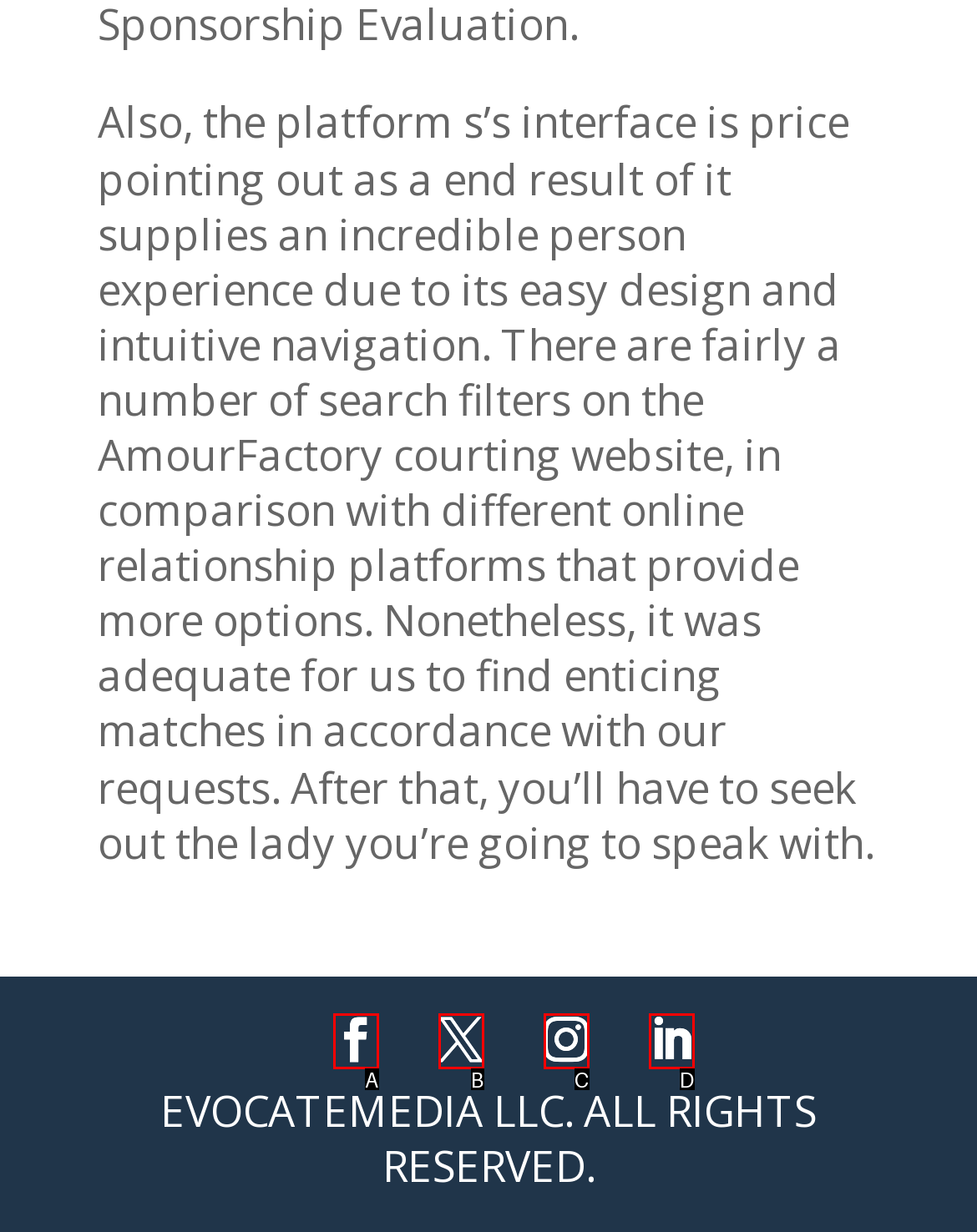What letter corresponds to the UI element described here: Instagram
Reply with the letter from the options provided.

C